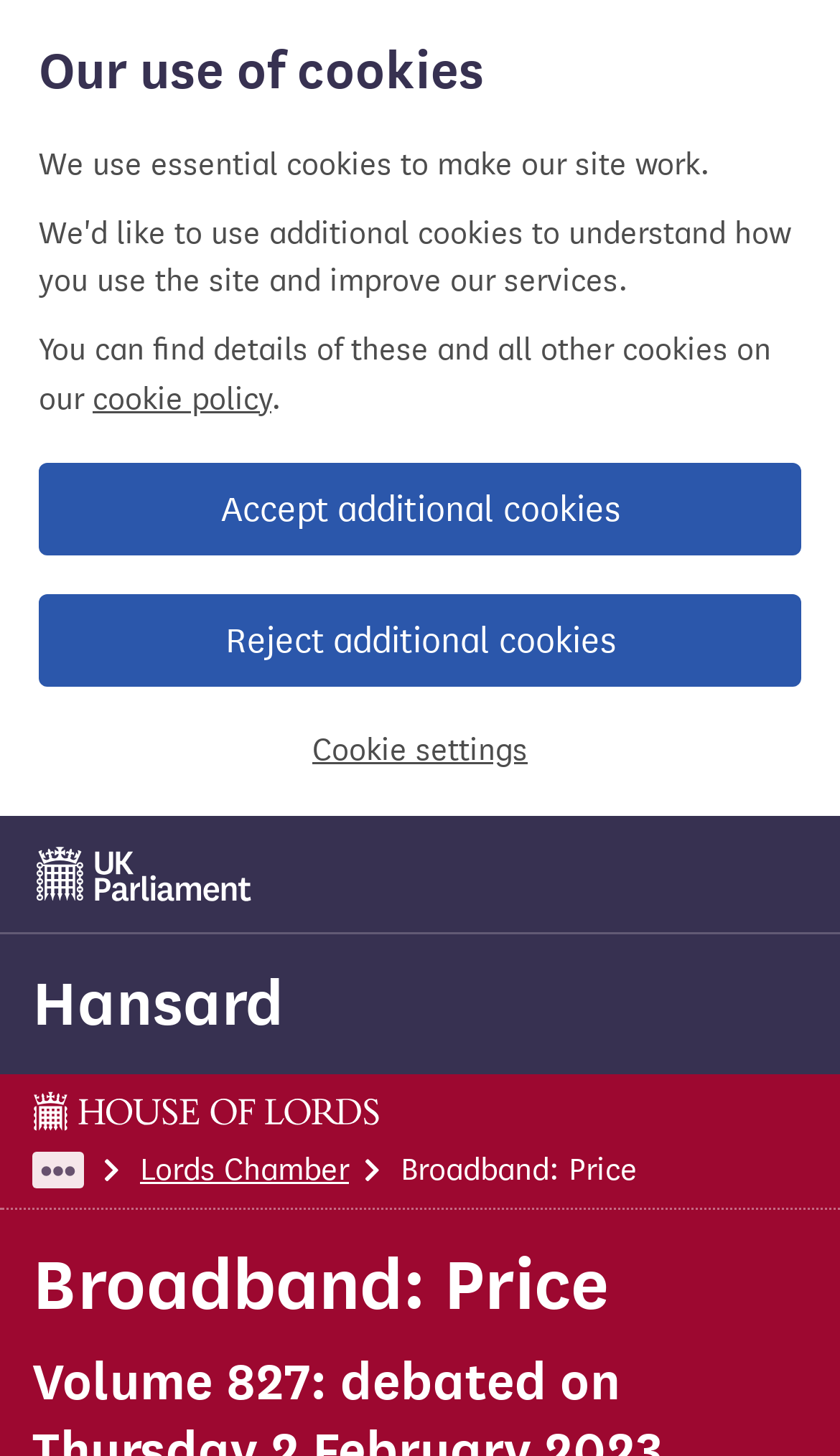Please mark the clickable region by giving the bounding box coordinates needed to complete this instruction: "go to UK Parliament".

[0.038, 0.568, 0.305, 0.633]